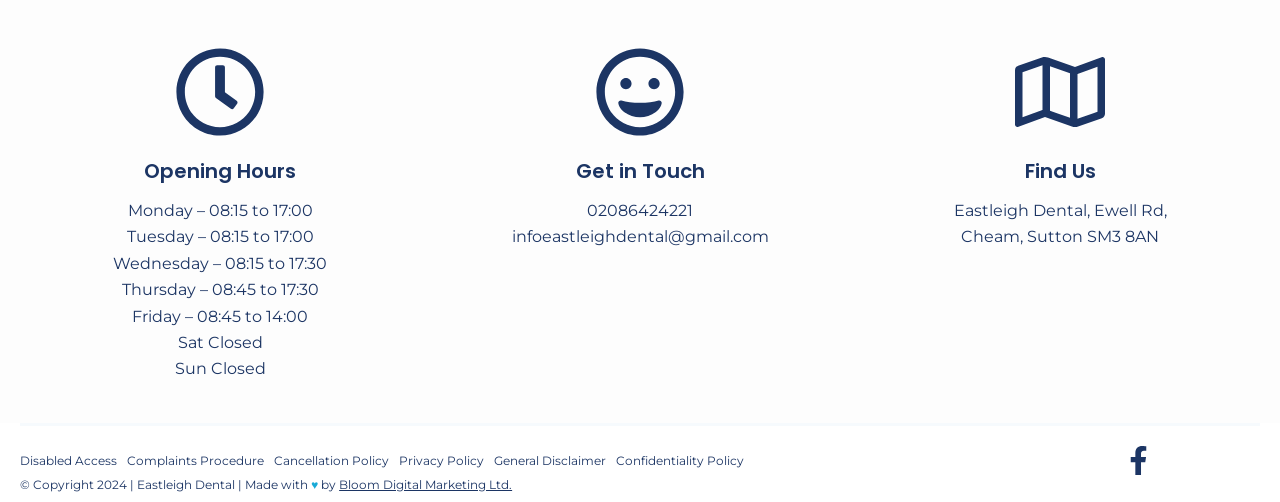Locate the bounding box for the described UI element: "General Disclaimer". Ensure the coordinates are four float numbers between 0 and 1, formatted as [left, top, right, bottom].

[0.386, 0.906, 0.473, 0.93]